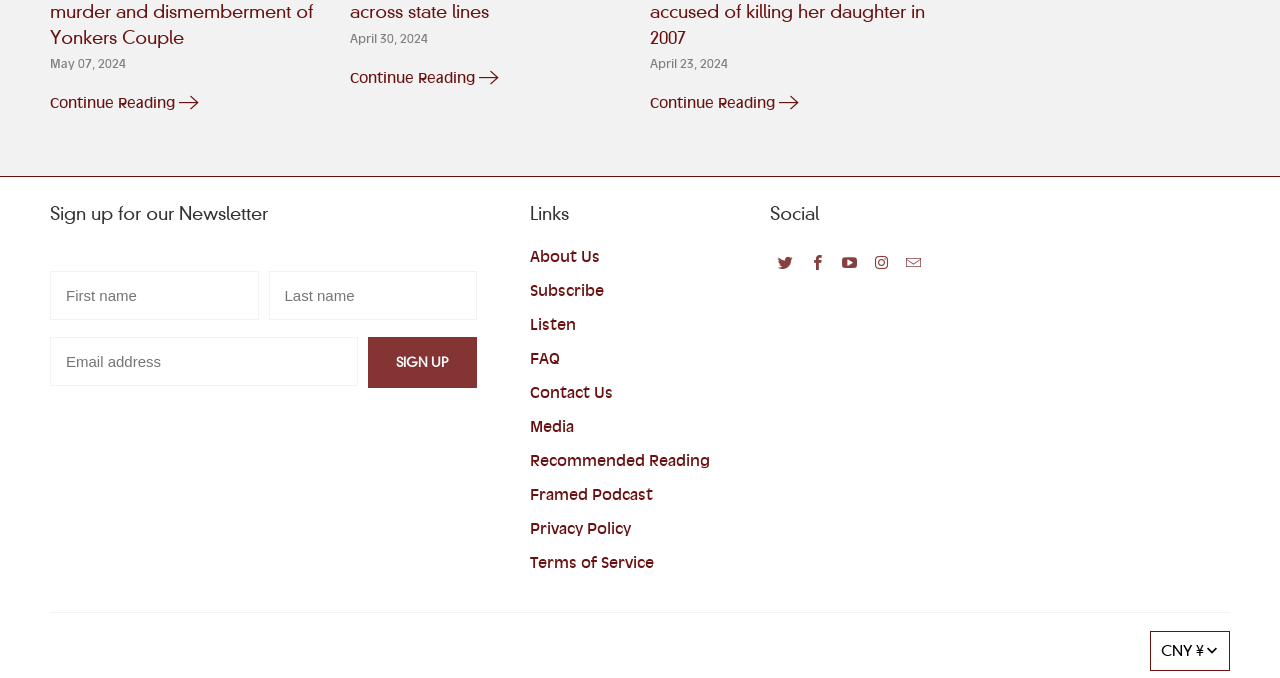How many text boxes are there in the newsletter sign-up form?
Refer to the image and respond with a one-word or short-phrase answer.

3